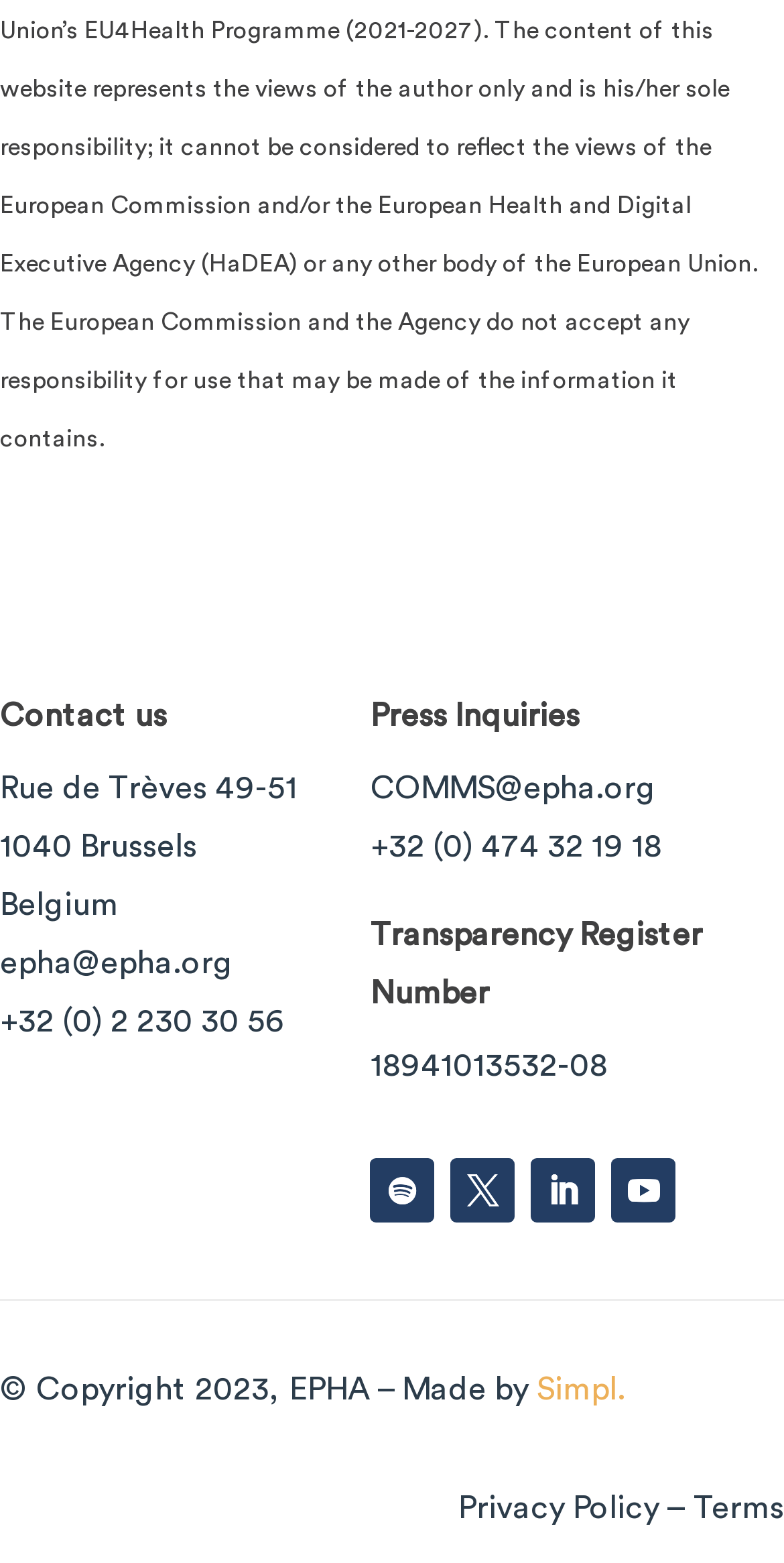Answer this question in one word or a short phrase: What is the address of EPHA?

Rue de Trèves 49-51, 1040 Brussels, Belgium